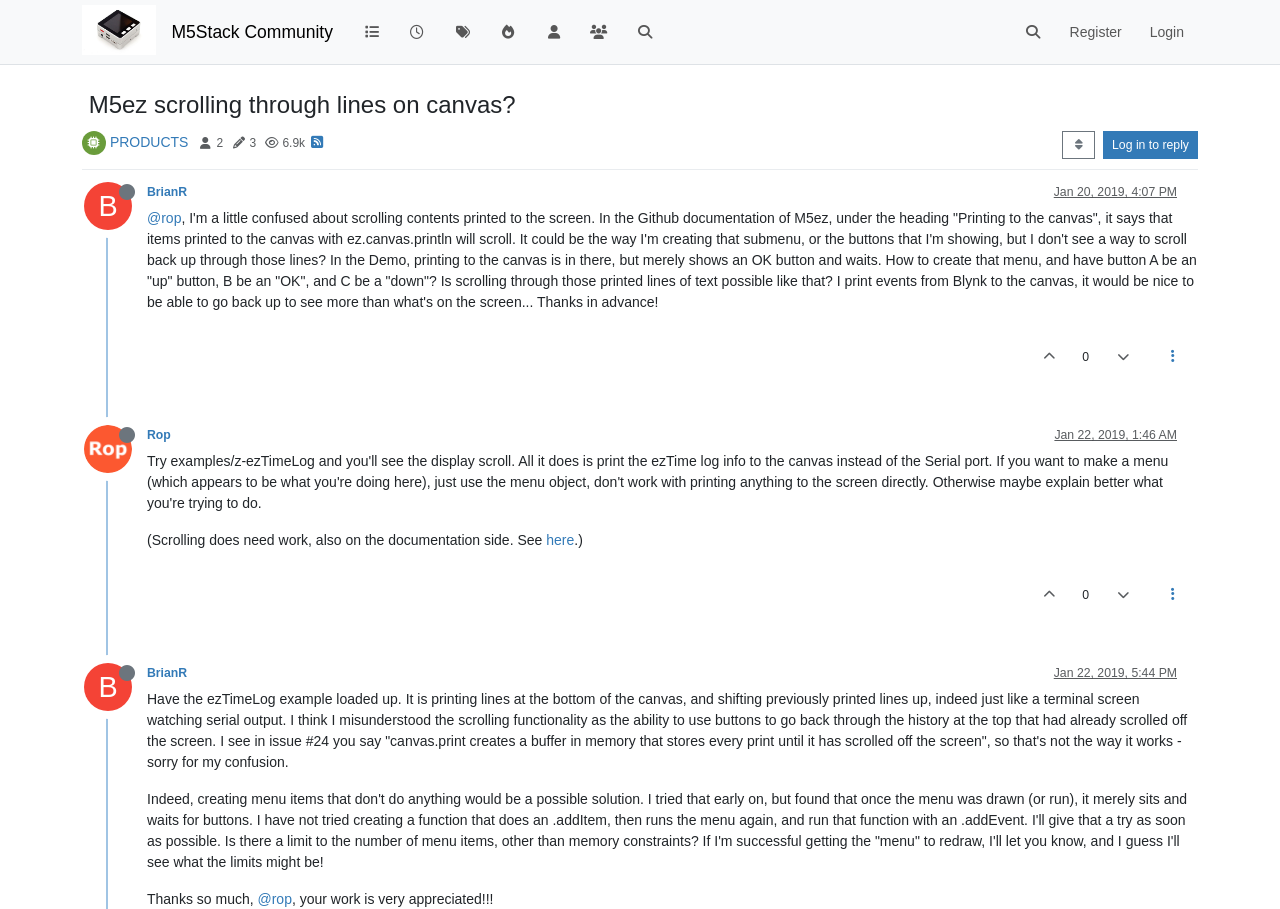Show the bounding box coordinates of the element that should be clicked to complete the task: "Click on the 'Post sort option, Oldest to Newest' button".

[0.83, 0.144, 0.856, 0.175]